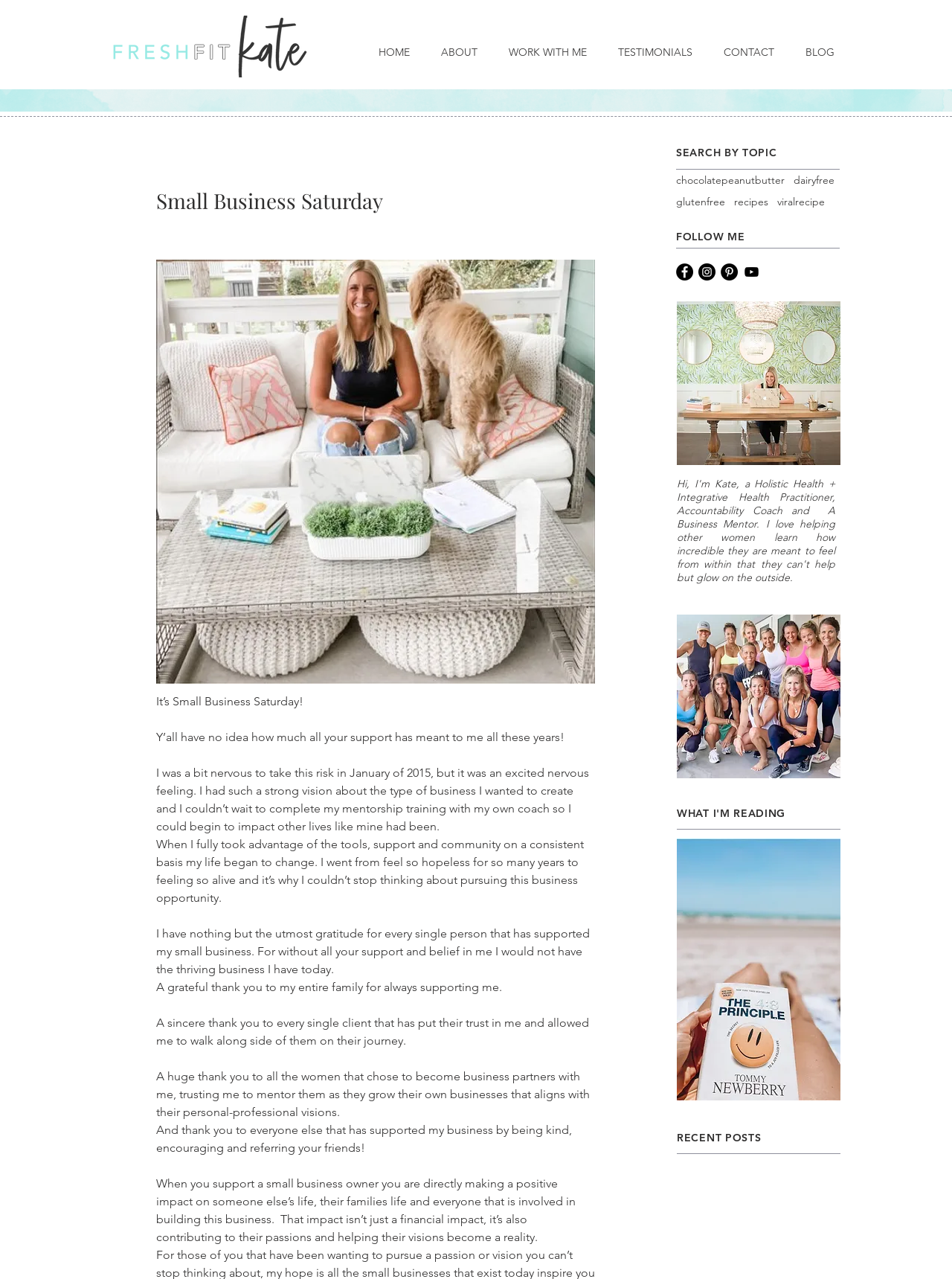Extract the primary headline from the webpage and present its text.

Small Business Saturday